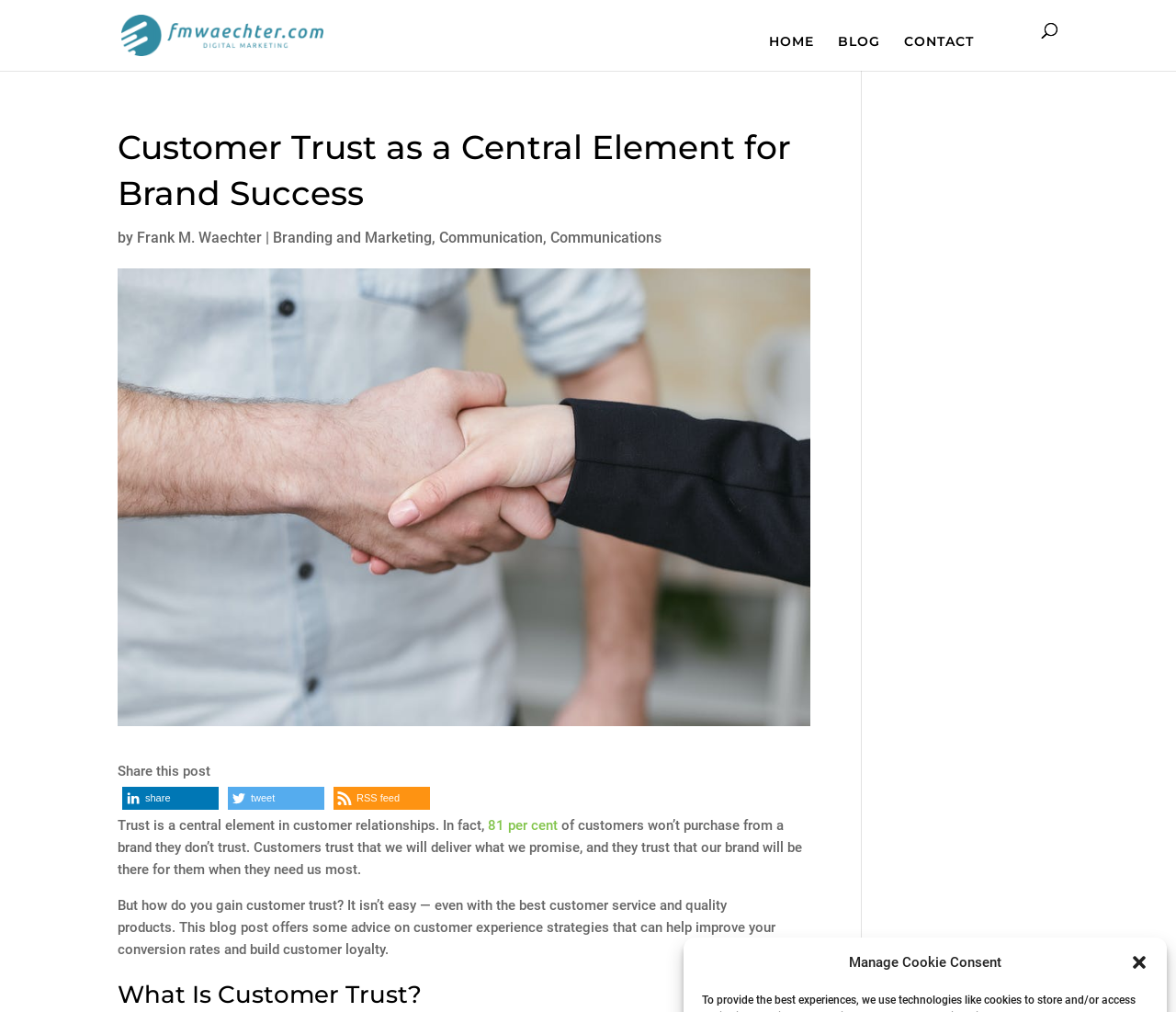With reference to the screenshot, provide a detailed response to the question below:
What is the topic of this blog post?

I determined the topic of the blog post by reading the main heading 'Customer Trust as a Central Element for Brand Success' and the subsequent text, which discusses the importance of customer trust in achieving brand success.